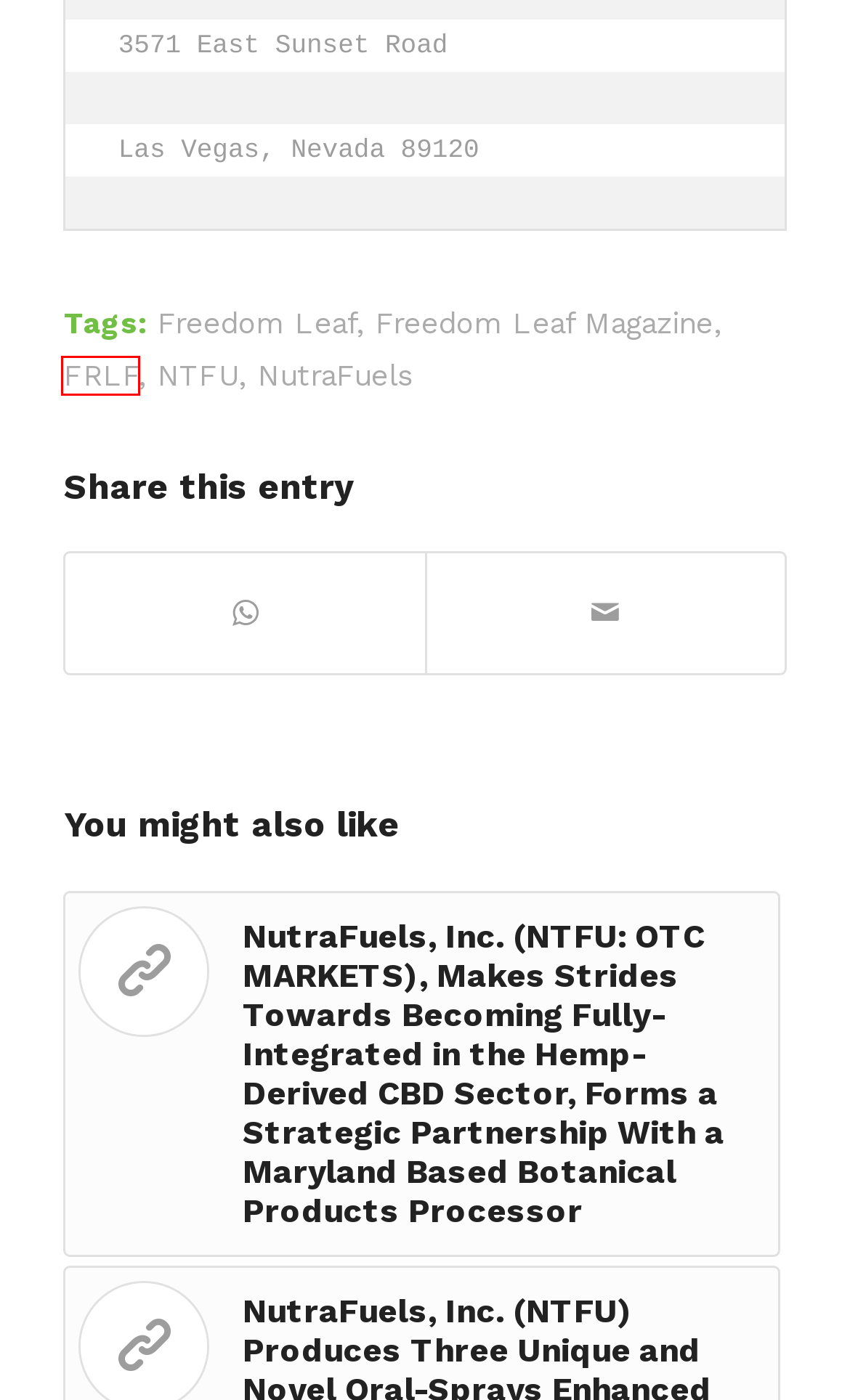A screenshot of a webpage is given, marked with a red bounding box around a UI element. Please select the most appropriate webpage description that fits the new page after clicking the highlighted element. Here are the candidates:
A. NTFU Archives - Nutraceutical Company, CBD Stock
B. FRLF Archives - Nutraceutical Company, CBD Stock
C. NutraFuels Archives - Nutraceutical Company, CBD Stock
D. Freedom Leaf Archives - Nutraceutical Company, CBD Stock
E. NutraFuels Alliance With Hall Global - Nutraceutical Company, CBD Stock
F. Daniel Slane, The Slane Company - Nutraceutical Company, CBD Stock
G. OTC Markets | Official site of OTCQX, OTCQB and Pink Markets
H. CBD Chain, CBD Sector - Nutraceutical Company, CBD Stock

B